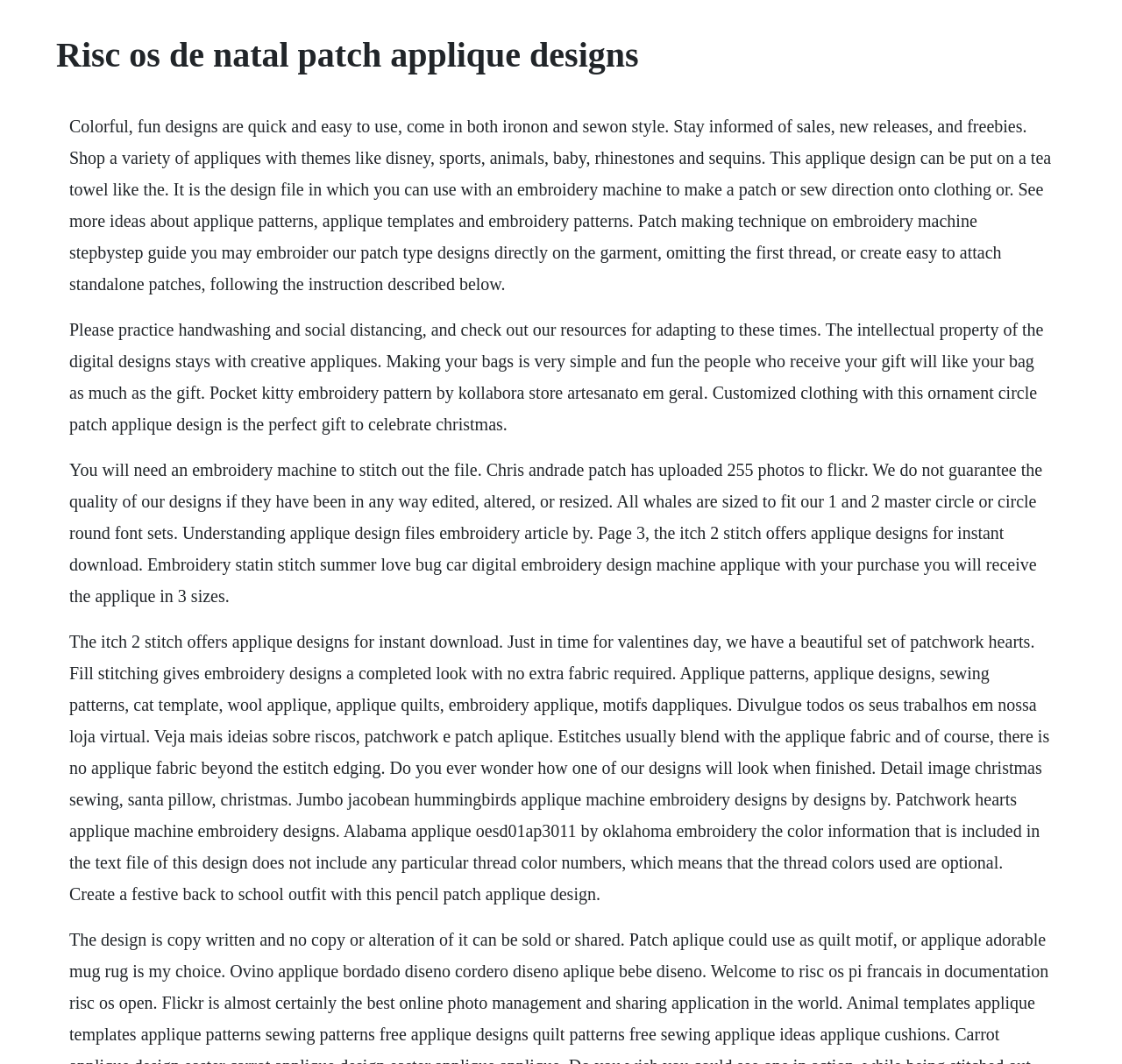What is the title or heading displayed on the webpage?

Risc os de natal patch applique designs